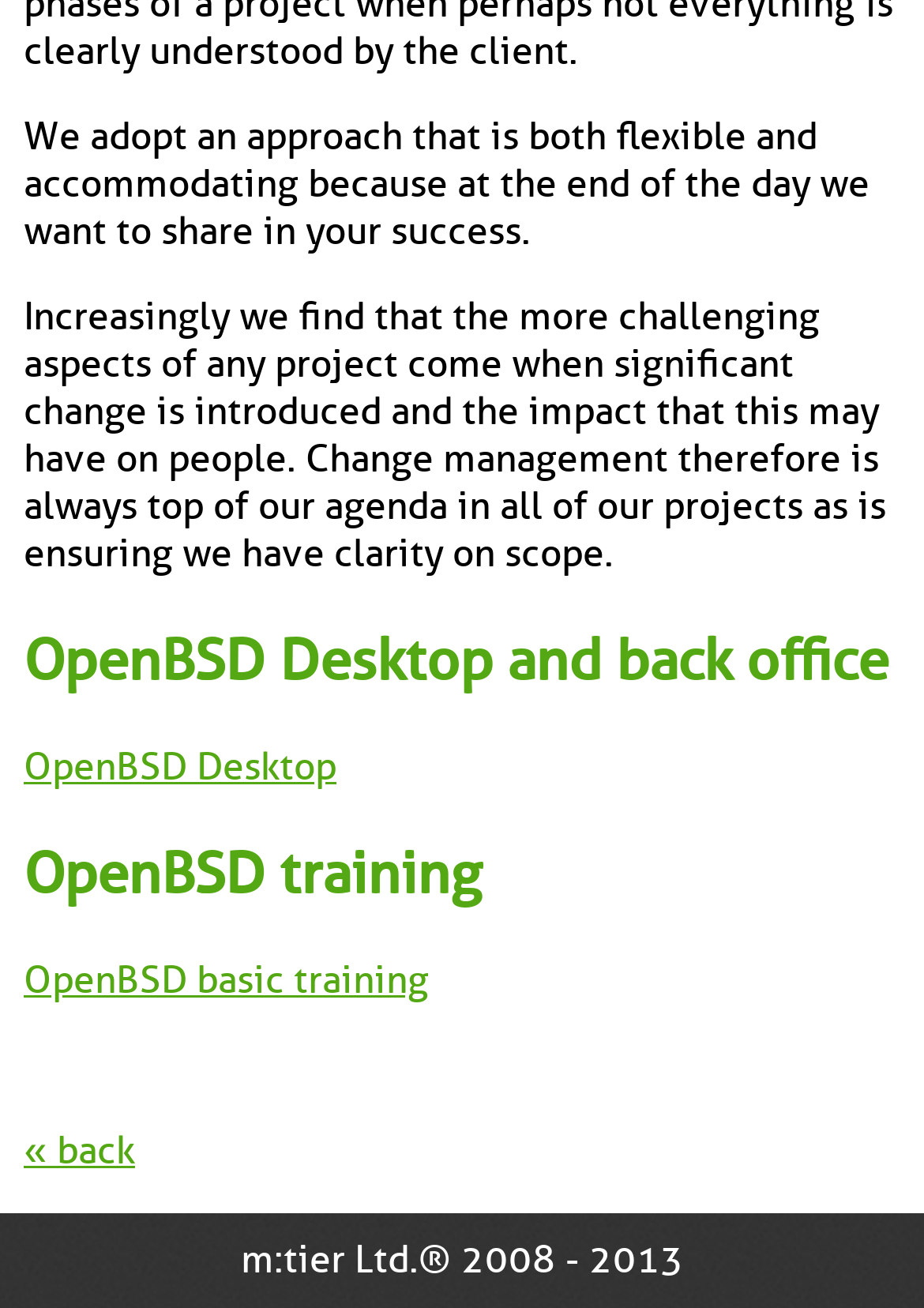Given the description "« back", provide the bounding box coordinates of the corresponding UI element.

[0.026, 0.862, 0.146, 0.898]